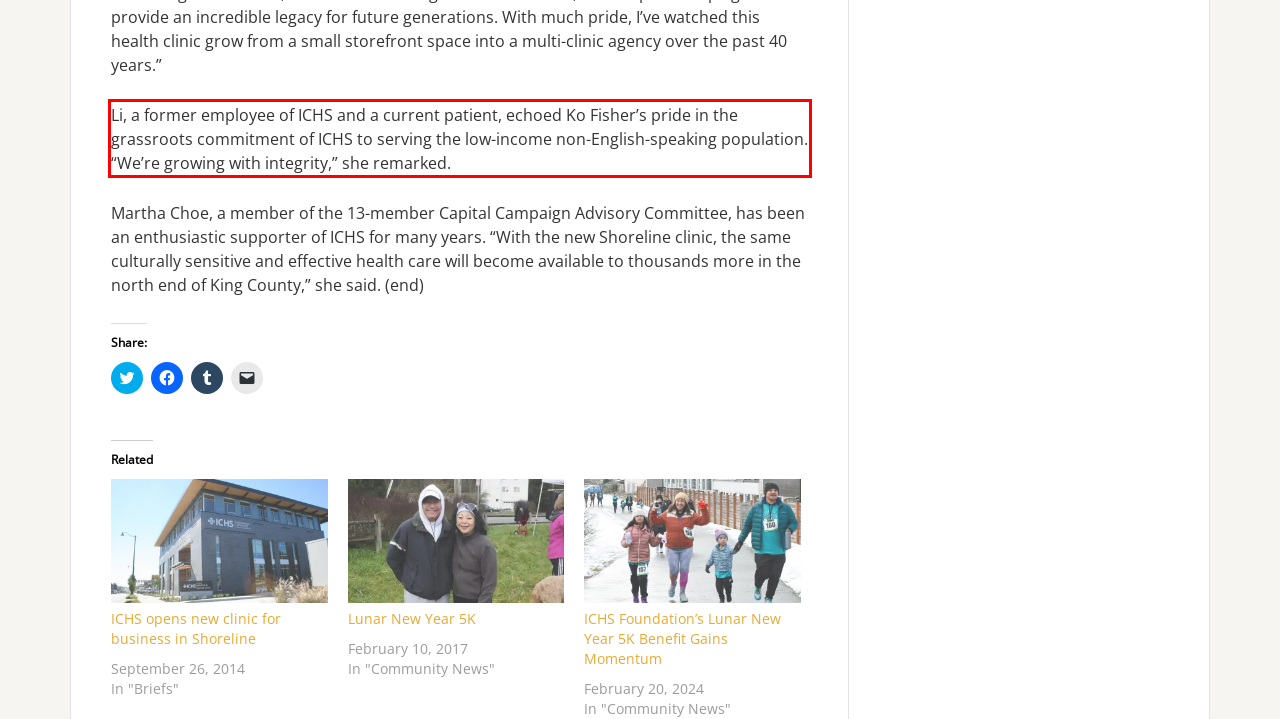Observe the screenshot of the webpage, locate the red bounding box, and extract the text content within it.

Li, a former employee of ICHS and a current patient, echoed Ko Fisher’s pride in the grassroots commitment of ICHS to serving the low-income non-English-speaking population. “We’re growing with integrity,” she remarked.